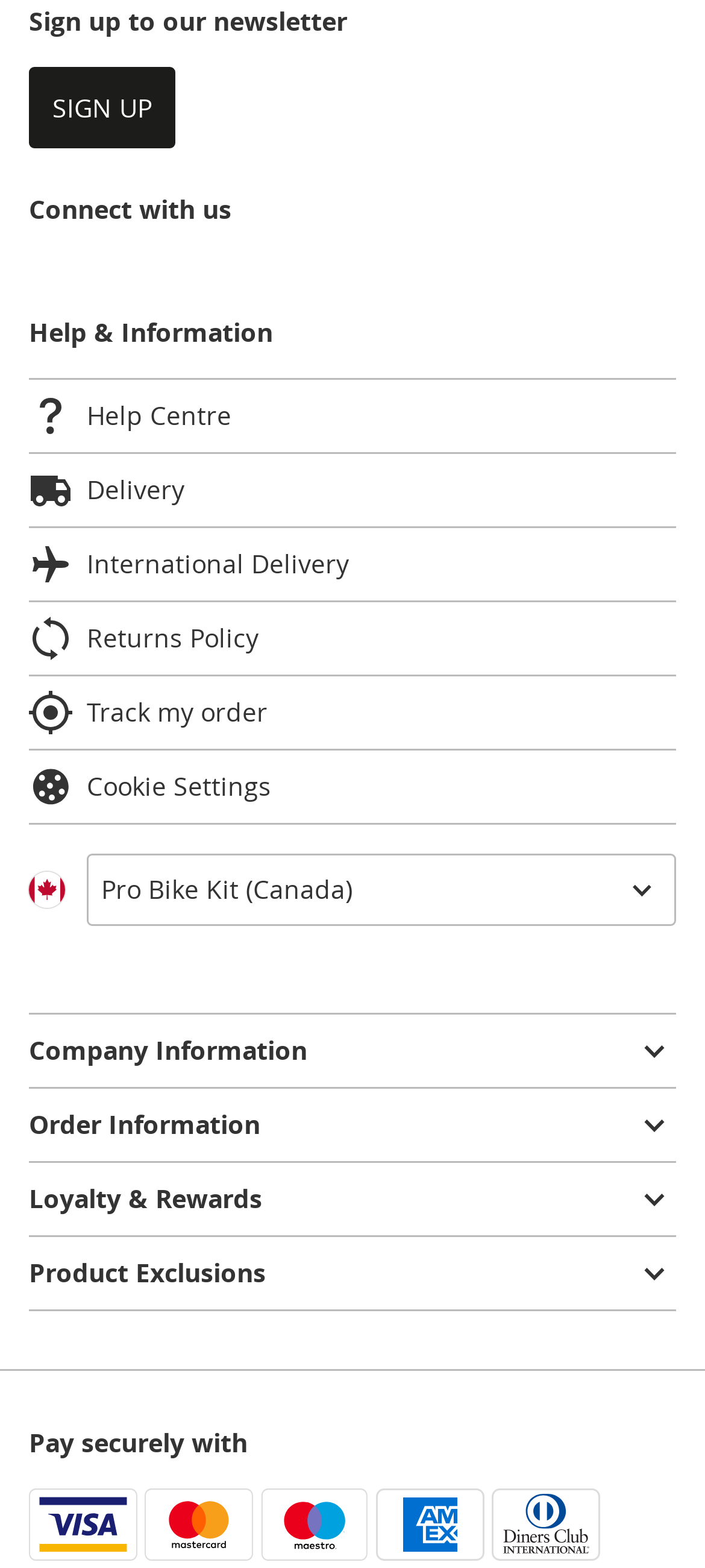Respond to the question with just a single word or phrase: 
What payment methods are accepted?

Visa, Mastercard, Maestro, AMEX, Diners